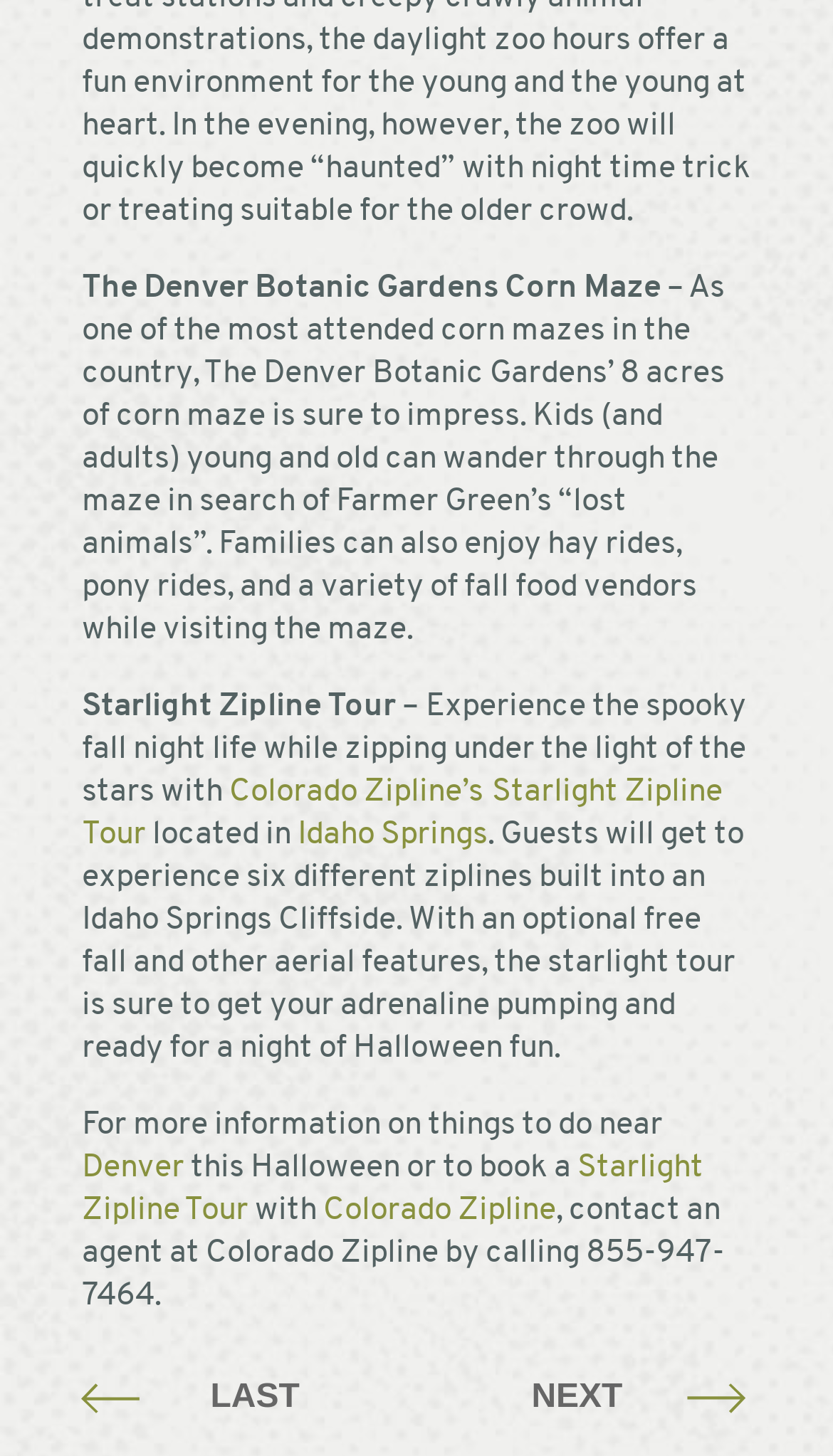What is the phone number to contact Colorado Zipline?
Look at the image and provide a short answer using one word or a phrase.

855-947-7464